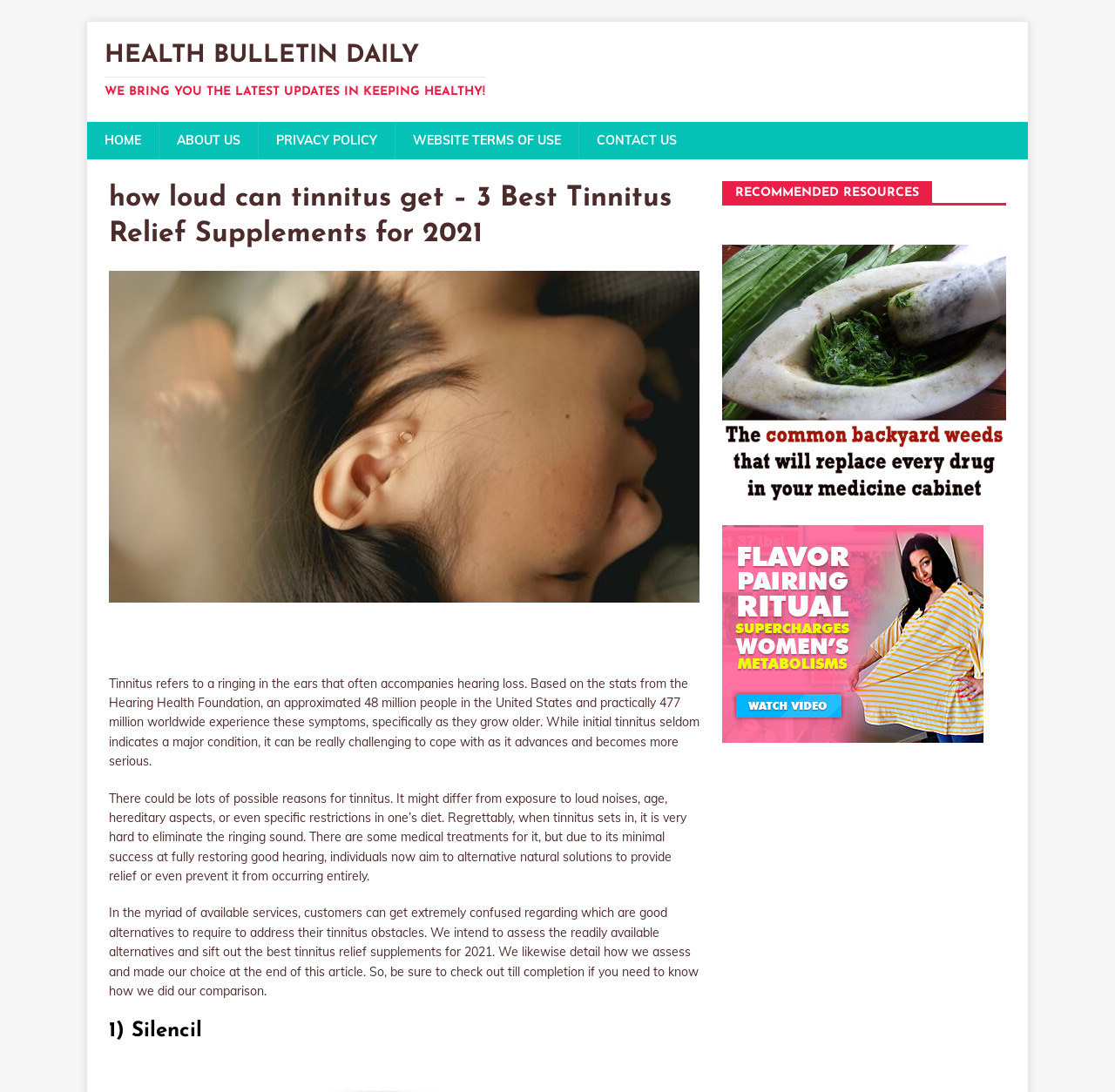Explain the features and main sections of the webpage comprehensively.

The webpage is about tinnitus relief supplements, with a focus on the 3 best options for 2021. At the top, there is a header section with a logo and a navigation menu consisting of five links: "HOME", "ABOUT US", "PRIVACY POLICY", "WEBSITE TERMS OF USE", and "CONTACT US". 

Below the header, there is a main content section with a heading that reads "how loud can tinnitus get – 3 Best Tinnitus Relief Supplements for 2021". This section is accompanied by an image on the right side. The main content is divided into several paragraphs, which provide information about tinnitus, its causes, and the challenges of finding effective relief solutions. 

The content then shifts to discussing the purpose of the article, which is to review and recommend the best tinnitus relief supplements for 2021. The first recommended supplement is "Silencil", which is highlighted with a heading and a link. 

On the right side of the page, there is a complementary section with a heading "RECOMMENDED RESOURCES" and two links to additional resources.